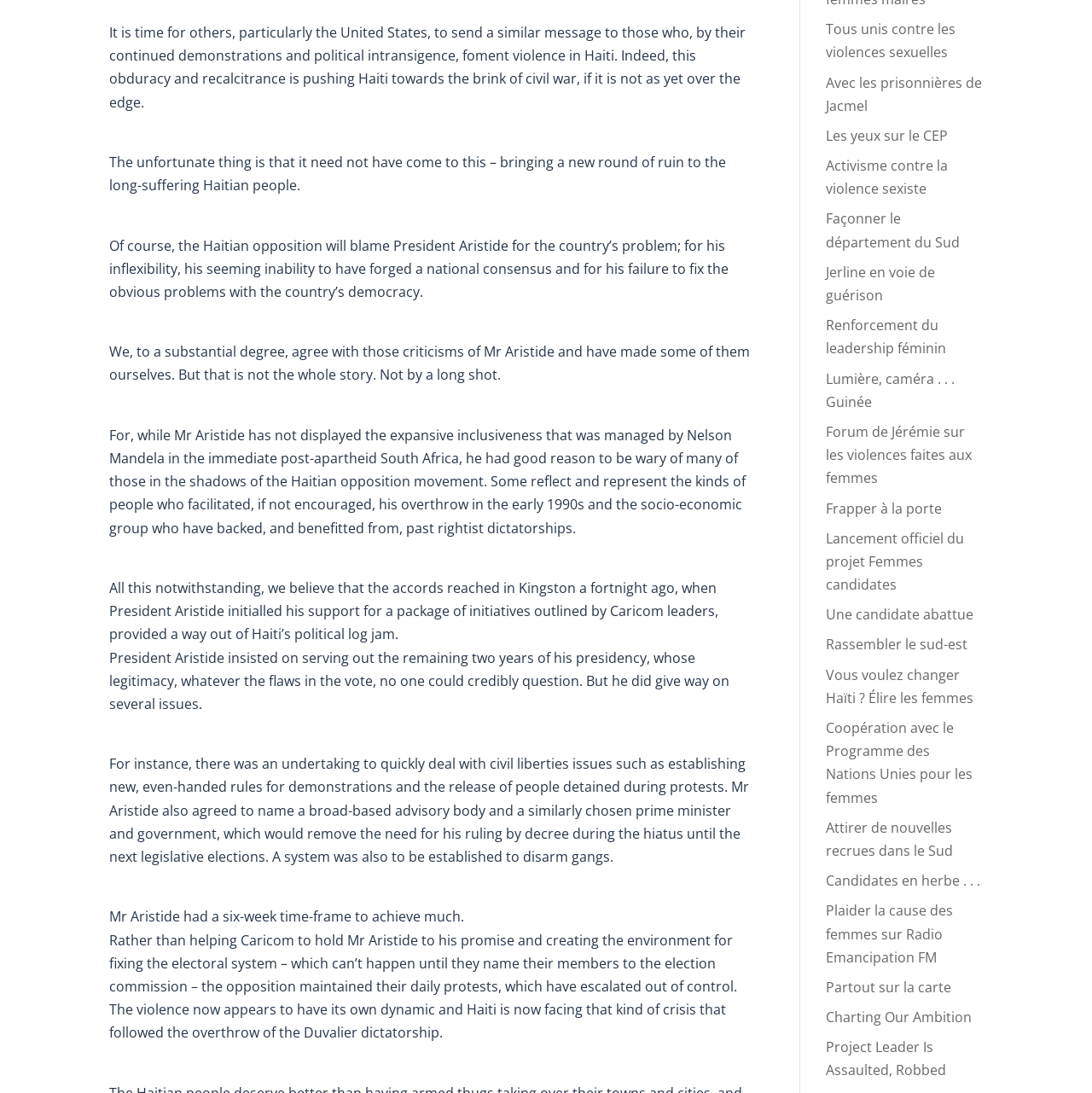Return the bounding box coordinates of the UI element that corresponds to this description: "itchallenge@atos.net". The coordinates must be given as four float numbers in the range of 0 and 1, [left, top, right, bottom].

None